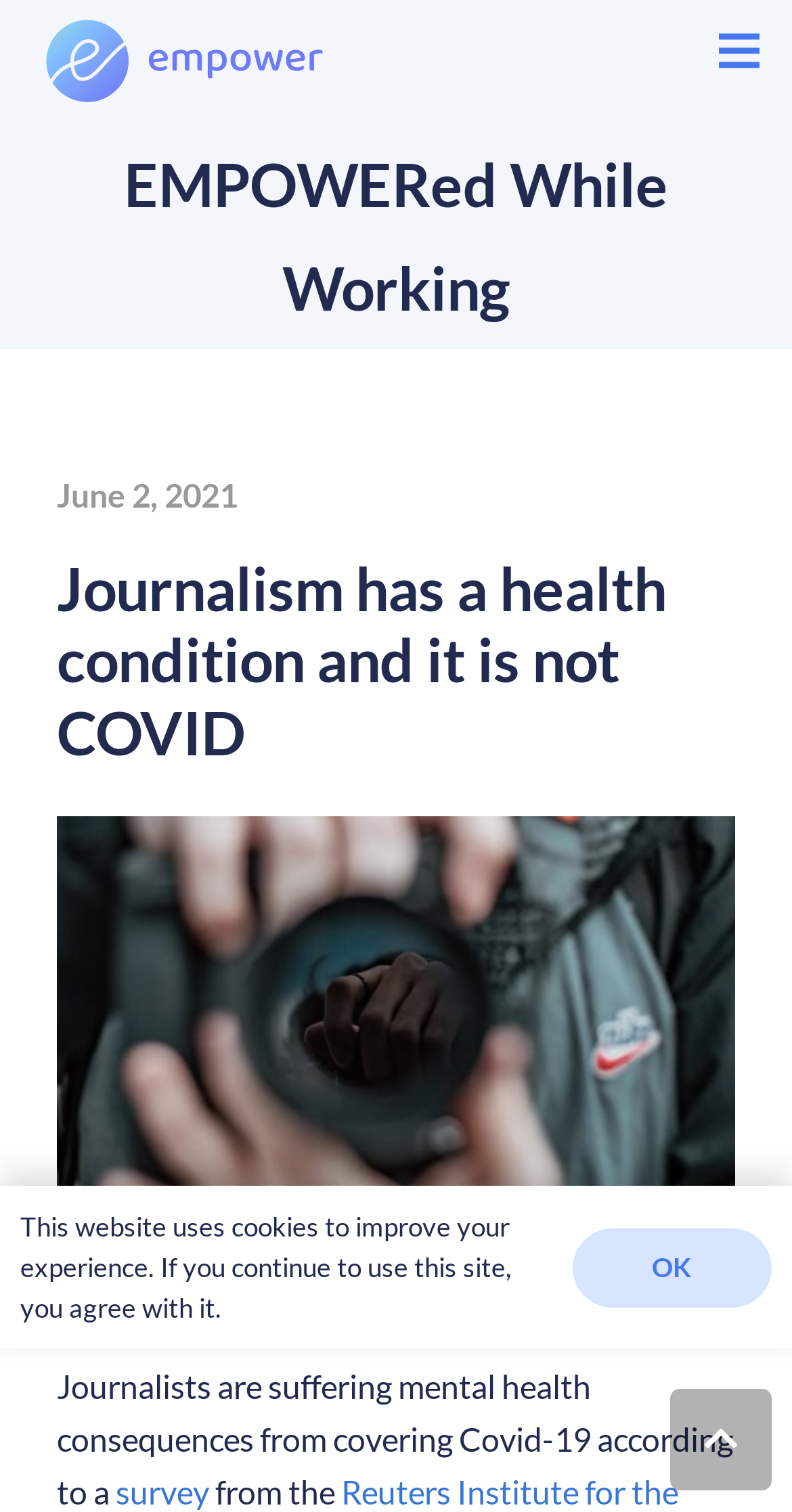Identify the bounding box for the element characterized by the following description: "aria-label="Link"".

[0.041, 0.0, 0.426, 0.081]